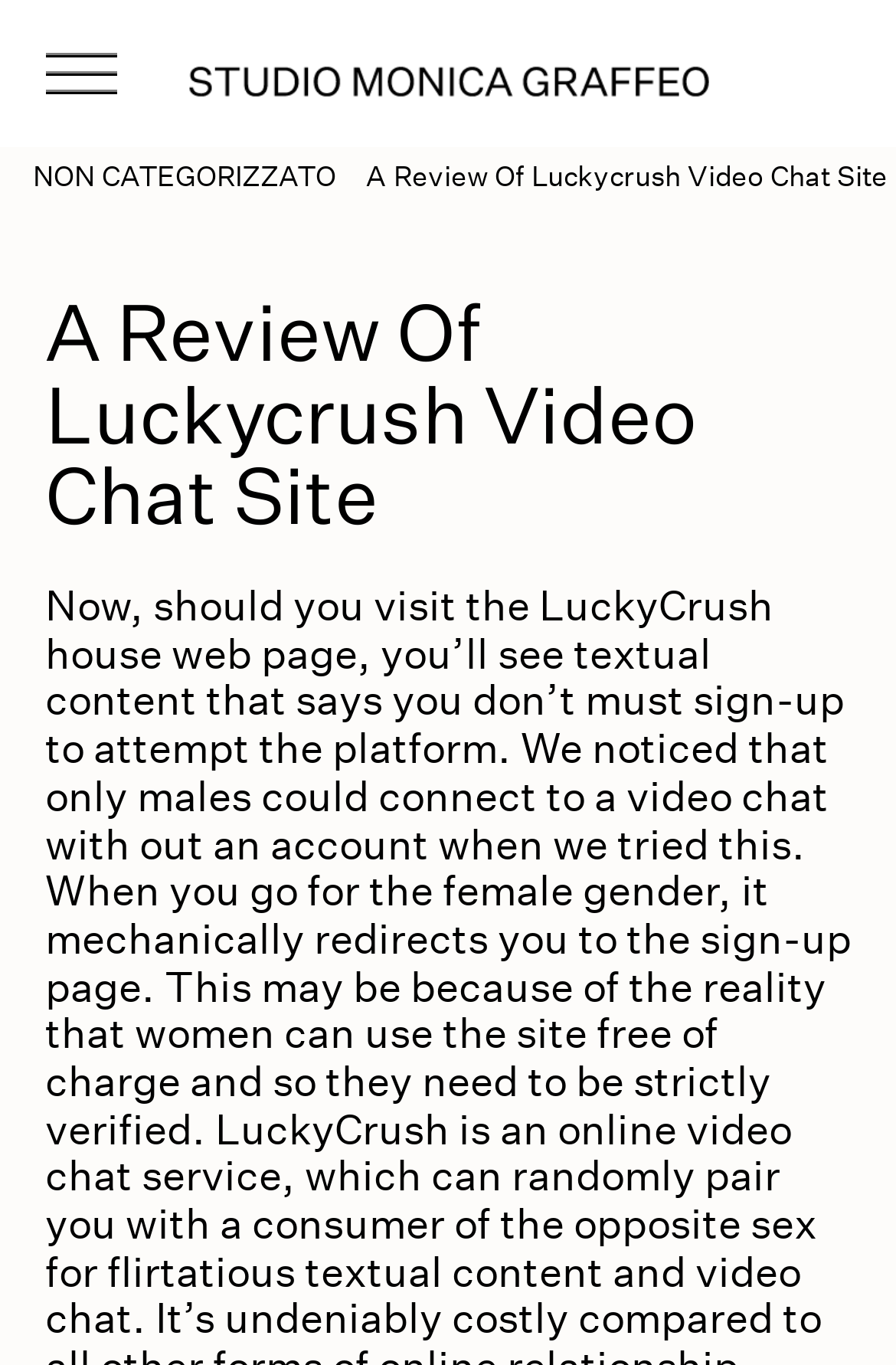Explain the webpage's design and content in an elaborate manner.

The webpage appears to be a review of the LuckyCrush video chat site. At the top left corner, there is a link with no descriptive text. Next to it, on the top center, is a mobile logo image with a corresponding link. Below the logo, there is a heading that reads "A Review Of Luckycrush Video Chat Site", which spans almost the entire width of the page. 

On the top right side, there is a link labeled "NON CATEGORIZZATO" and a static text with three whitespace characters. Below these elements, the main content of the review begins, with a title that matches the heading above.